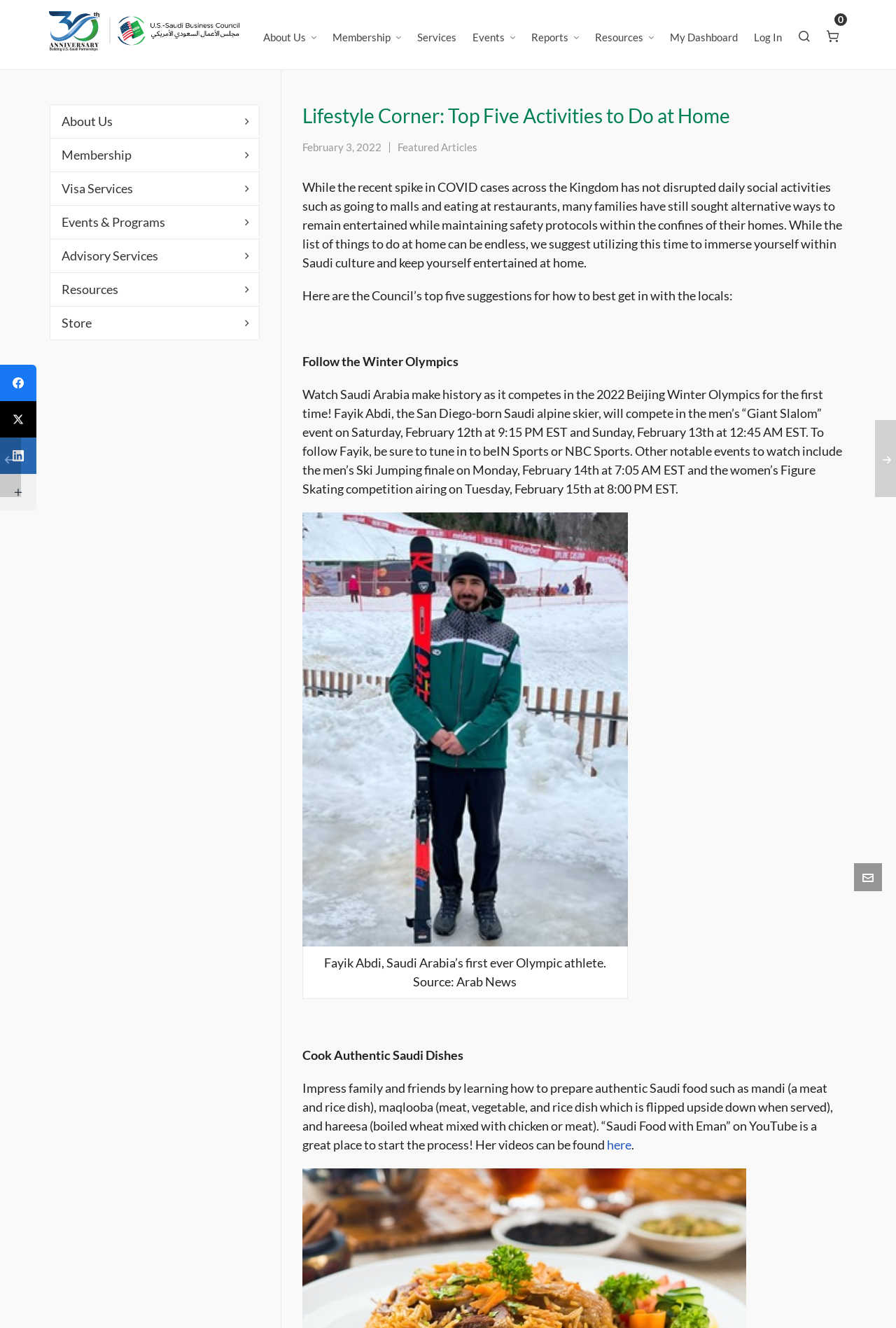Kindly provide the bounding box coordinates of the section you need to click on to fulfill the given instruction: "Log in to the website".

[0.833, 0.0, 0.881, 0.053]